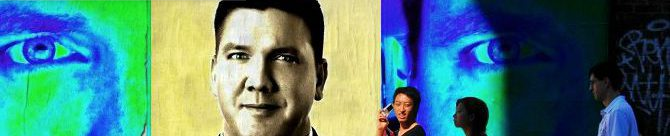Paint a vivid picture with your description of the image.

The image features a striking mural that showcases a stylized portrait of a man, positioned prominently in the center. The artwork employs a vibrant color palette, with a blend of yellow, blue, and green hues, creating an eye-catching visual effect. Flanking the central figure are large, abstract representations of eyes, which further enhance the mural's intensity and depth. 

In the foreground, pedestrians engage with the urban environment, providing a sense of scale and context to the mural's impressive size. The left side captures a solitary figure, while two individuals on the right appear to converse, adding a dynamic, lively element to the scene. The mural's bold design and the interactions of the people around it contribute to a narrative that reflects contemporary urban culture and artistic expression.